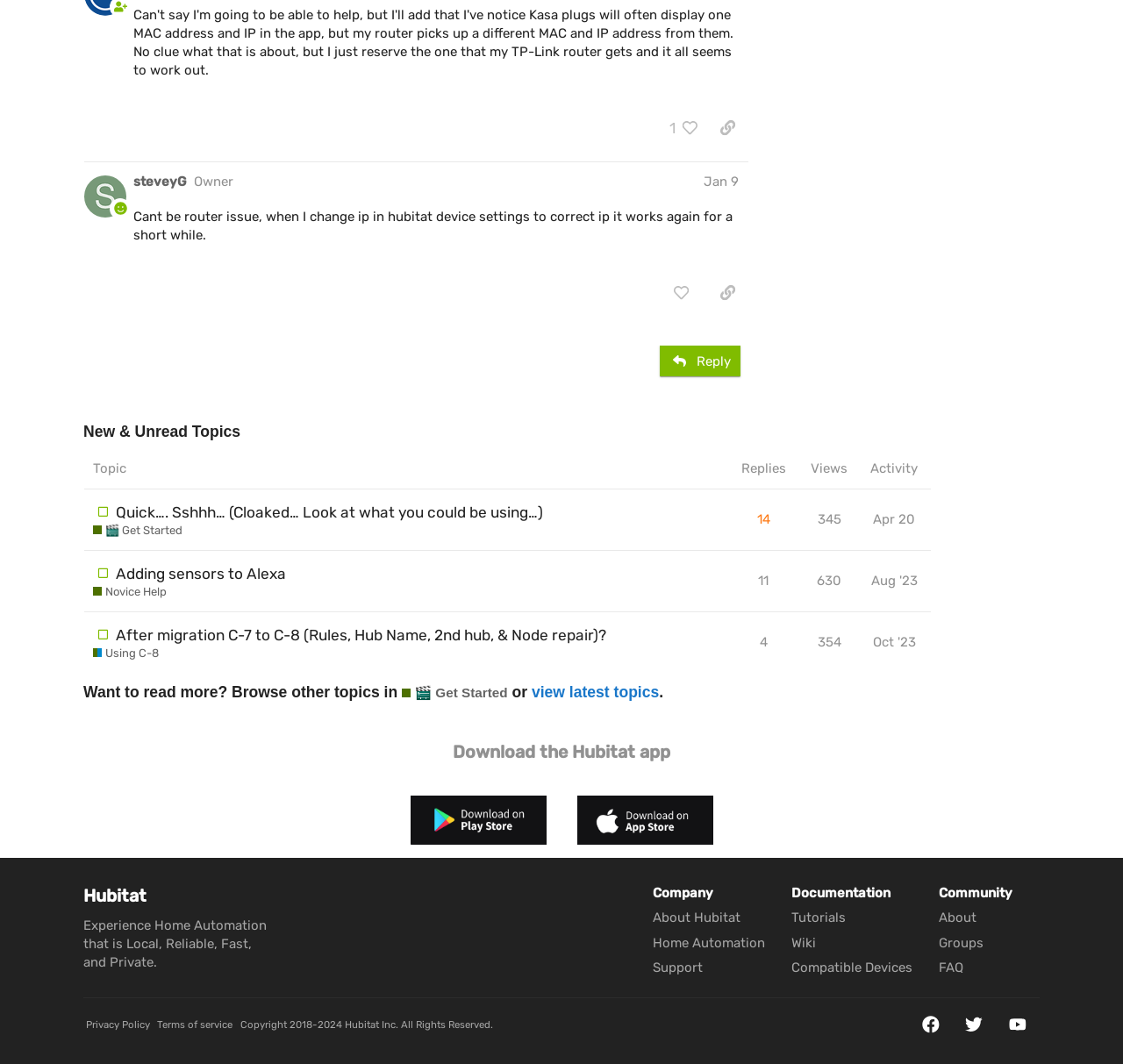Predict the bounding box coordinates of the area that should be clicked to accomplish the following instruction: "Click the 'Traffic Calming & Vision Zero' link". The bounding box coordinates should consist of four float numbers between 0 and 1, i.e., [left, top, right, bottom].

None